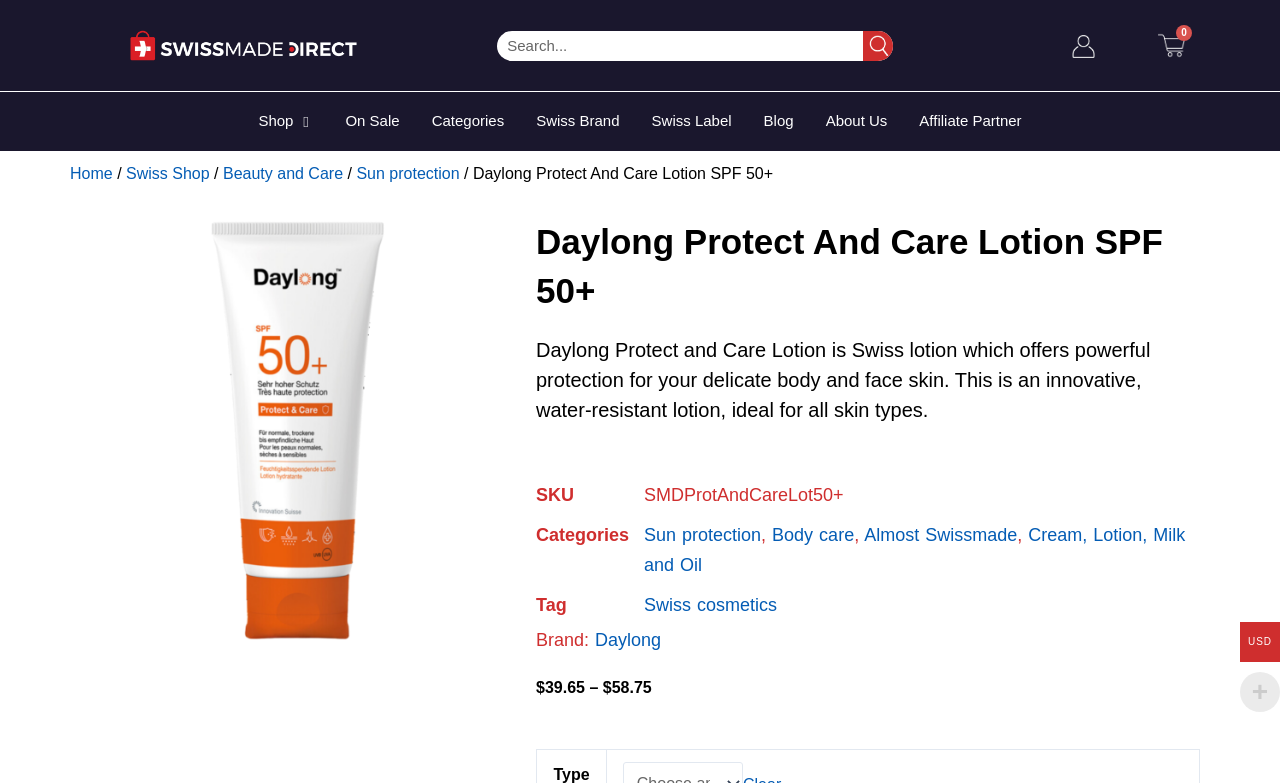Based on the element description Cream, Lotion, Milk and Oil, identify the bounding box coordinates for the UI element. The coordinates should be in the format (top-left x, top-left y, bottom-right x, bottom-right y) and within the 0 to 1 range.

[0.503, 0.67, 0.926, 0.734]